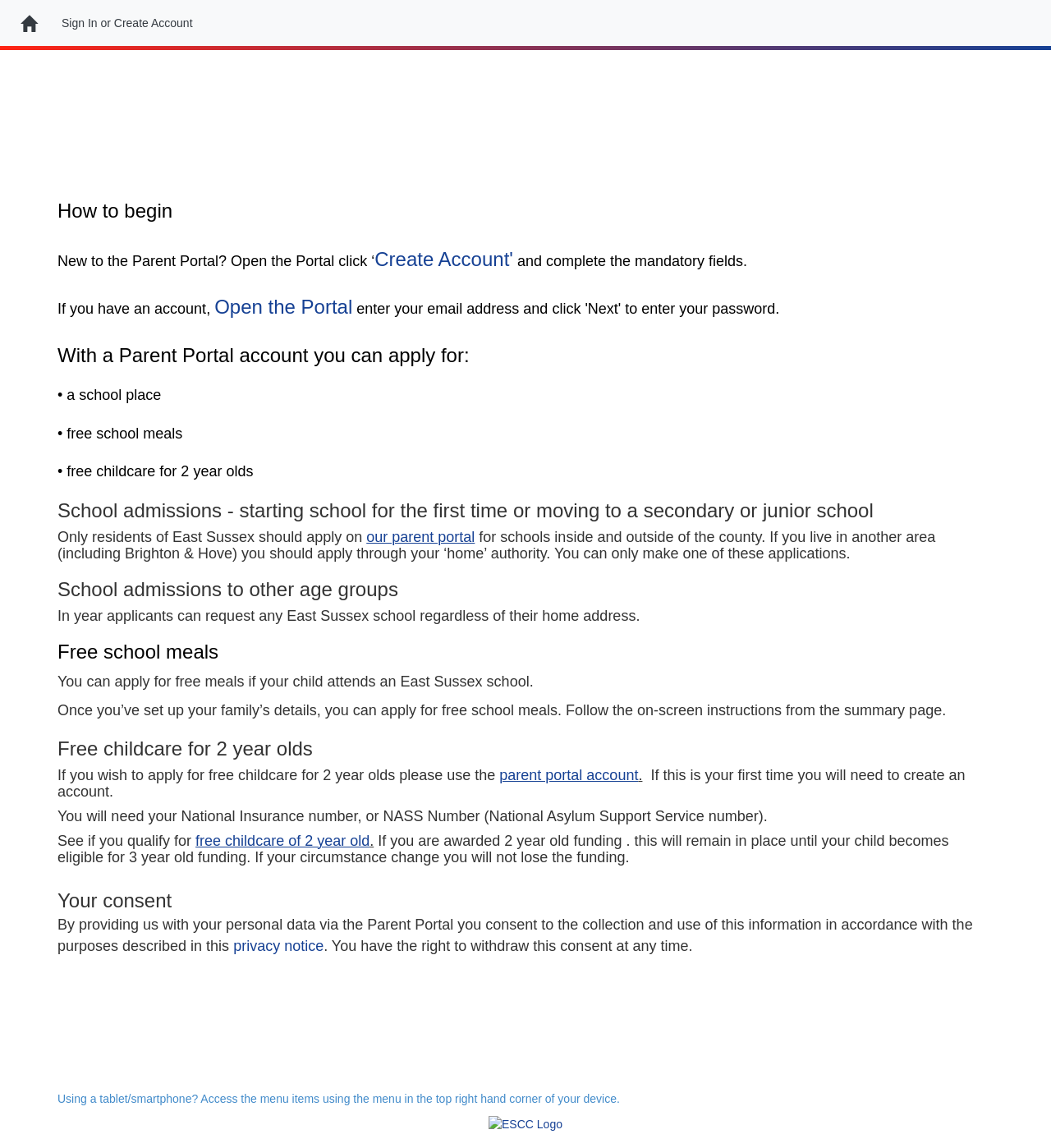Write a detailed summary of the webpage, including text, images, and layout.

The webpage is the Parent Portal: Home page. At the top left corner, there is a link "Go Home" and next to it, a link "Sign In or Create Account". Below these links, there is a main content area that occupies most of the page.

In the main content area, there is a large block of text that provides information on how to begin using the Parent Portal. The text is divided into several sections, each with a heading. The first section explains how to create an account if you are new to the Parent Portal. There is a link "Create Account" within this section.

The next section explains how to log in if you already have an account. There is a link "Open the Portal" within this section. The following sections explain the various services that can be applied for through the Parent Portal, including school admissions, free school meals, and free childcare for 2-year-olds.

Each of these sections provides detailed information on the application process and the required documents. There are also links to relevant pages, such as the parent portal account and the privacy notice.

At the bottom of the page, there is a section on consent, which explains how the provided personal data will be used. There is also a link to the privacy notice within this section.

Finally, there is a note at the very bottom of the page, advising users who are accessing the page on a tablet or smartphone to use the menu in the top right-hand corner of their device to access the menu items. The page ends with the ESCC Logo, which is a link and an image.